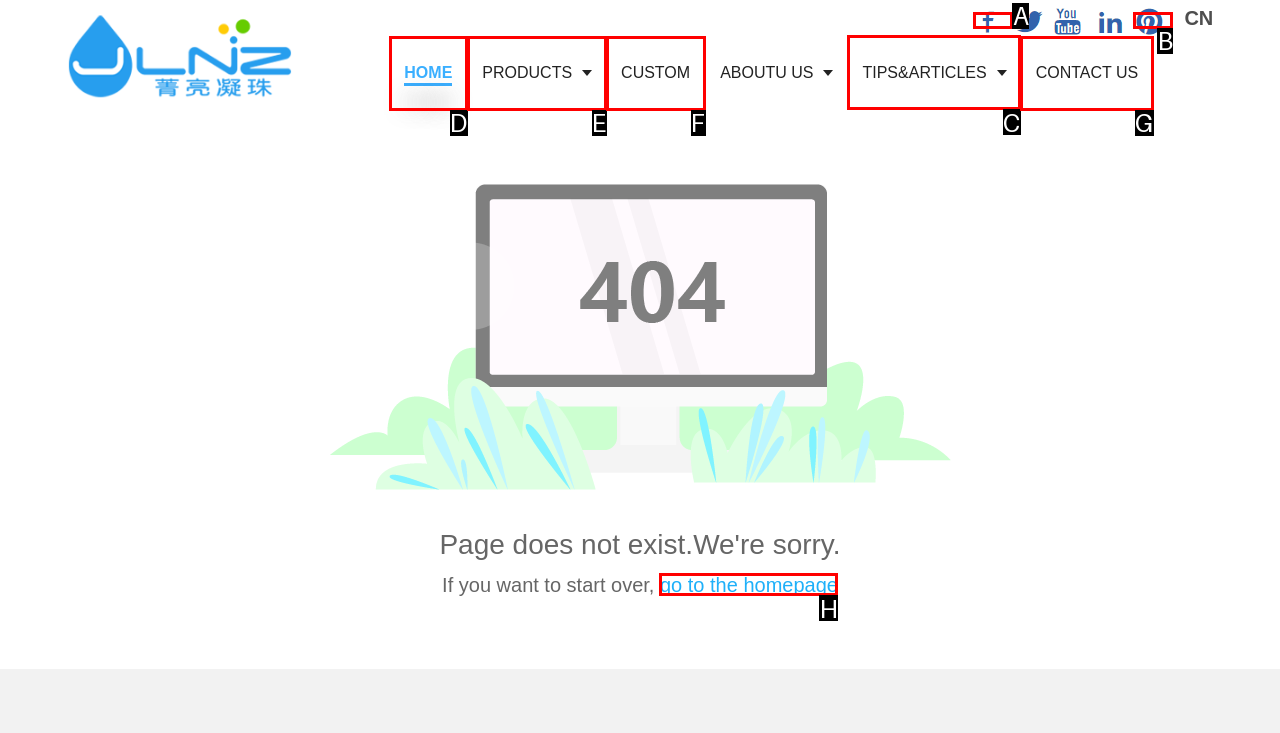Which choice should you pick to execute the task: read tips and articles
Respond with the letter associated with the correct option only.

C